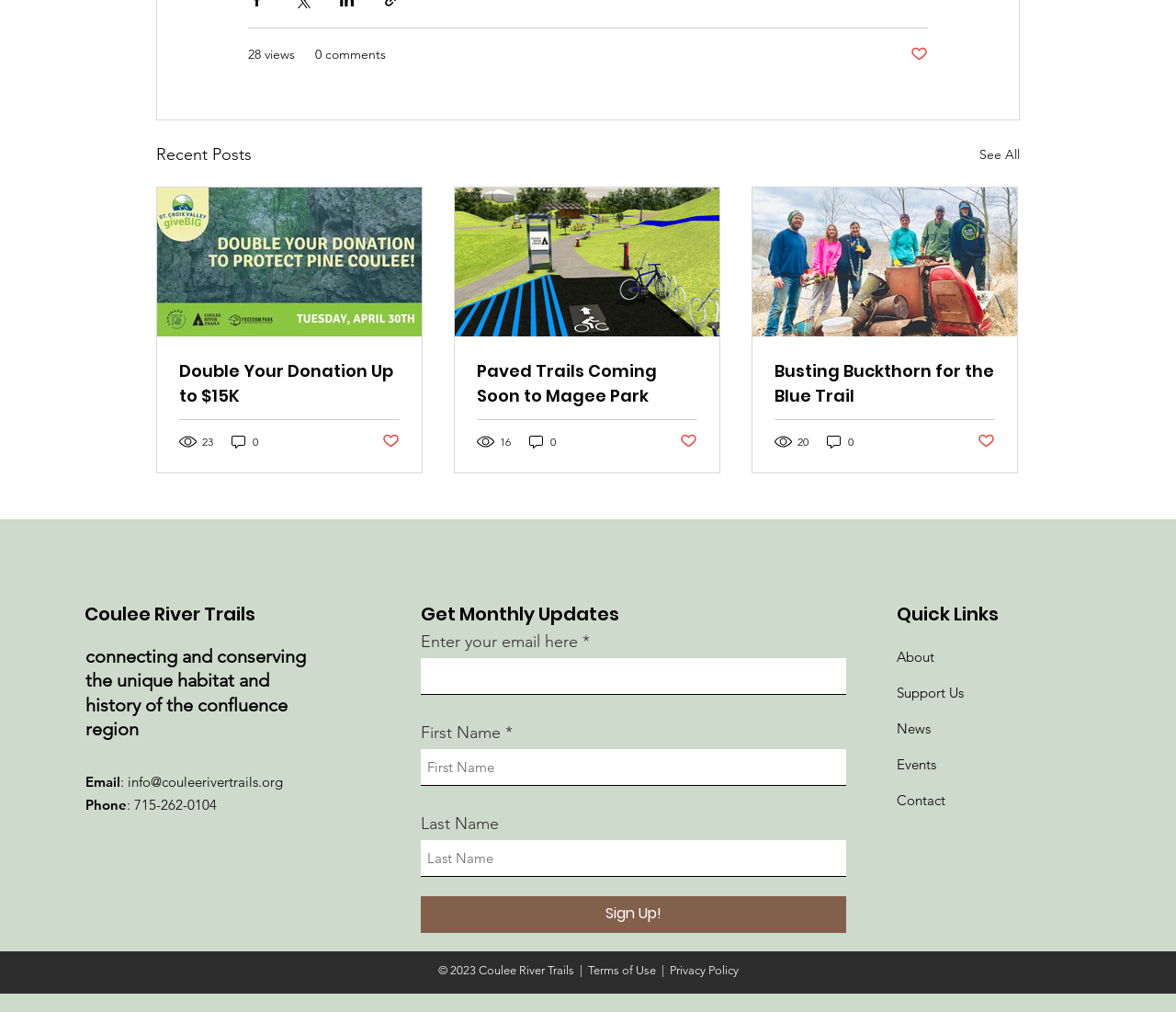Kindly determine the bounding box coordinates for the clickable area to achieve the given instruction: "Contact us".

None